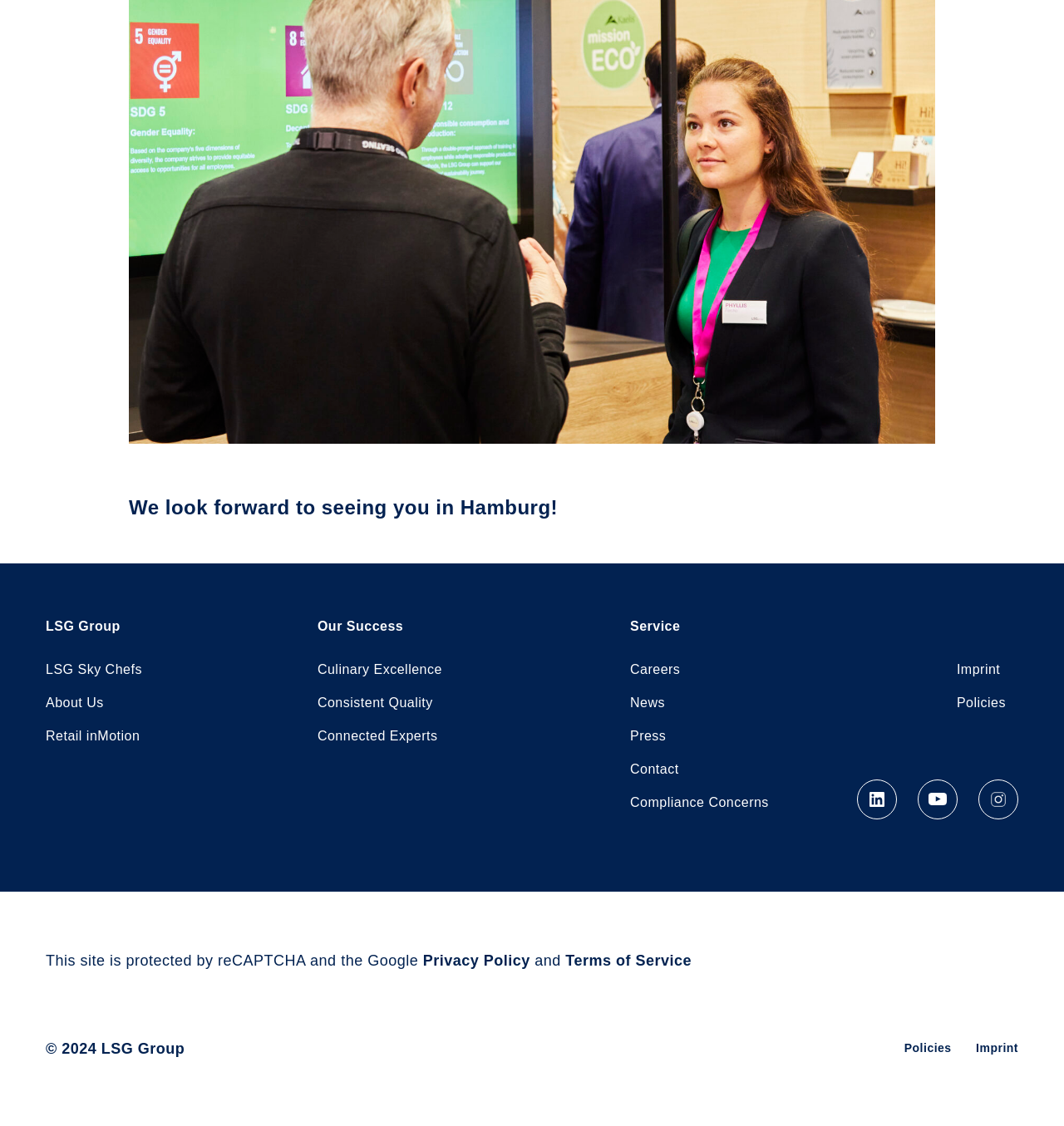Please respond to the question with a concise word or phrase:
What is the text mentioned below the 'LSG Sky Chefs' link?

About Us